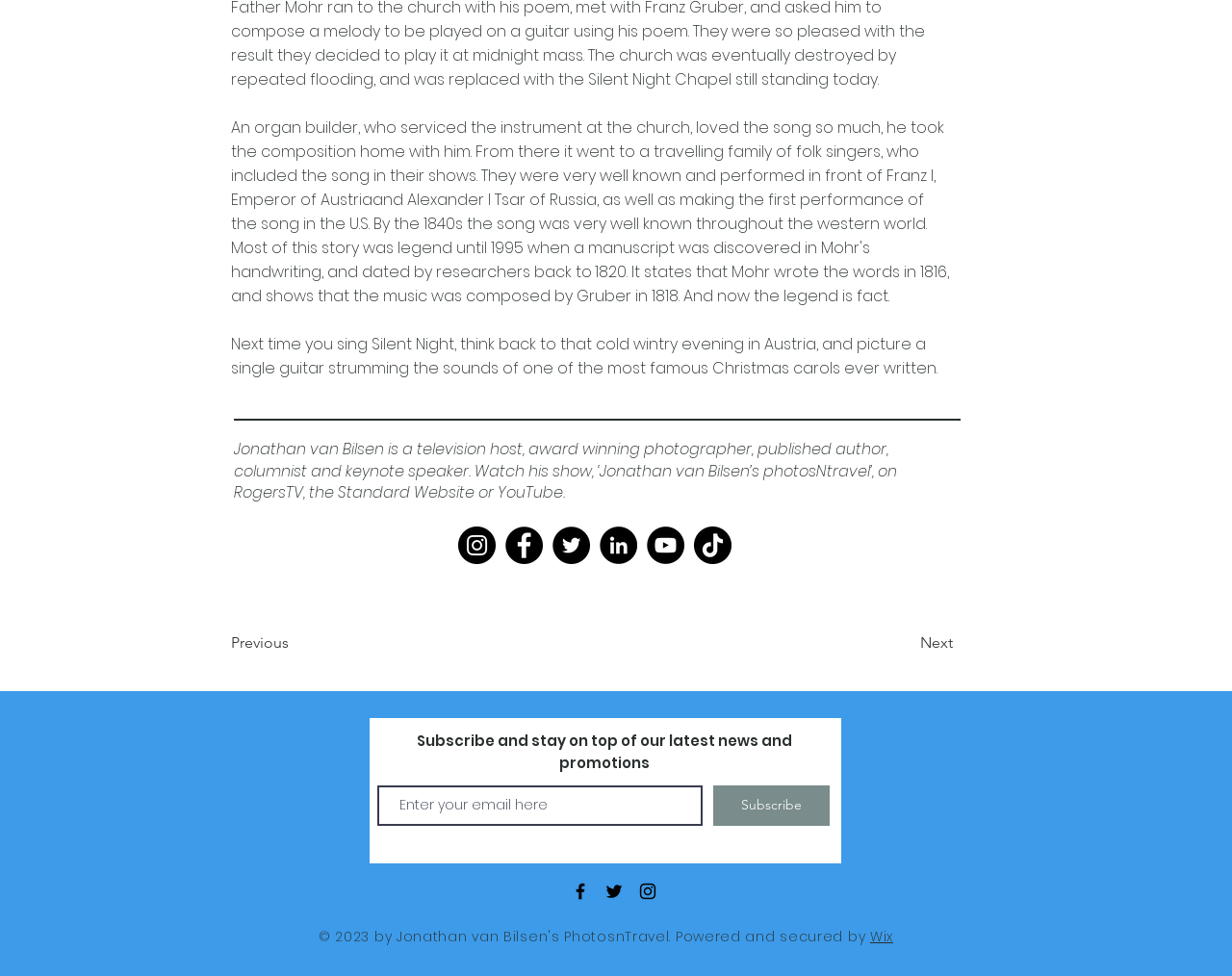Please find the bounding box coordinates of the element that must be clicked to perform the given instruction: "Get the best price for the product". The coordinates should be four float numbers from 0 to 1, i.e., [left, top, right, bottom].

None